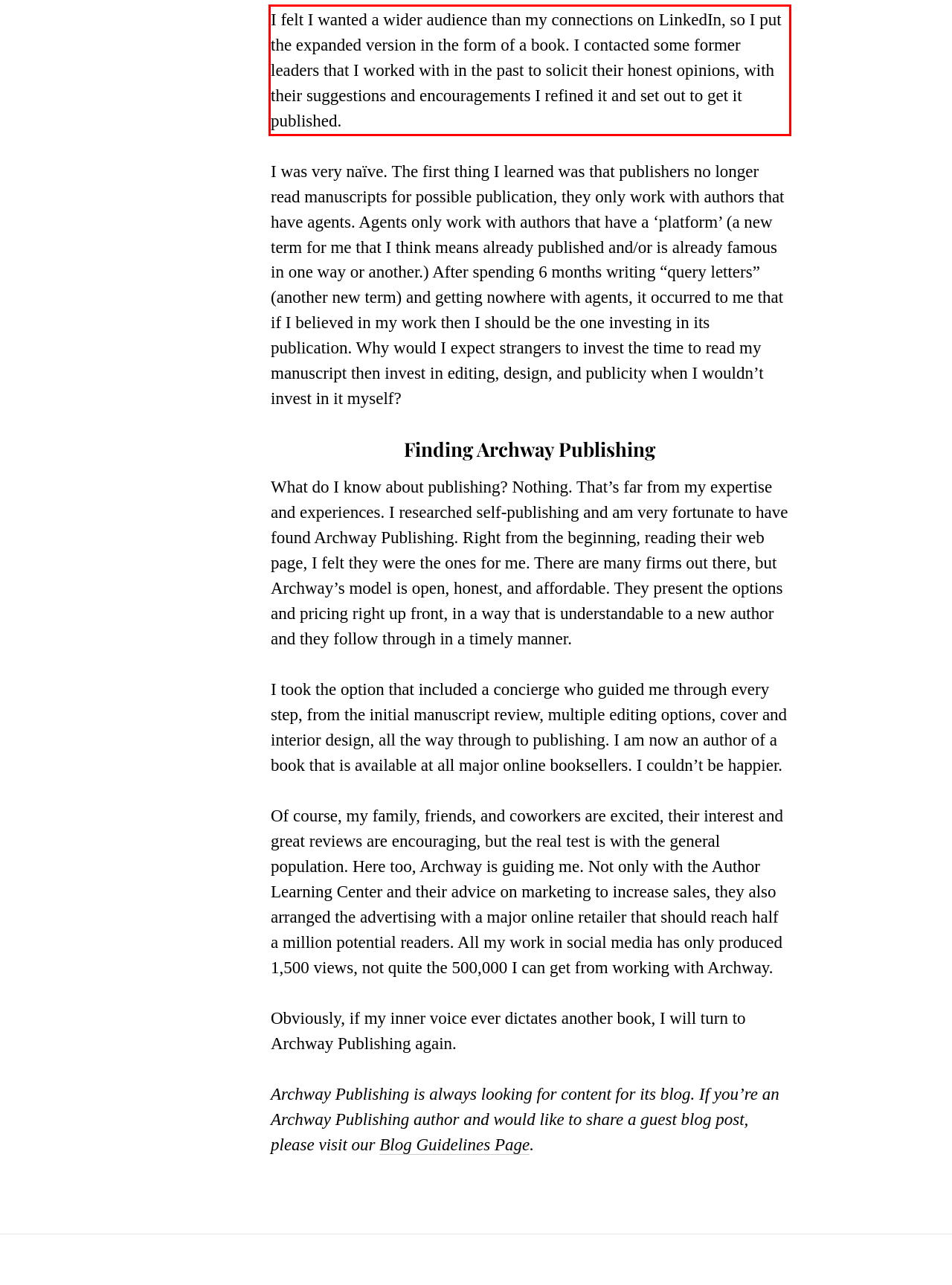Given a screenshot of a webpage, locate the red bounding box and extract the text it encloses.

I felt I wanted a wider audience than my connections on LinkedIn, so I put the expanded version in the form of a book. I contacted some former leaders that I worked with in the past to solicit their honest opinions, with their suggestions and encouragements I refined it and set out to get it published.